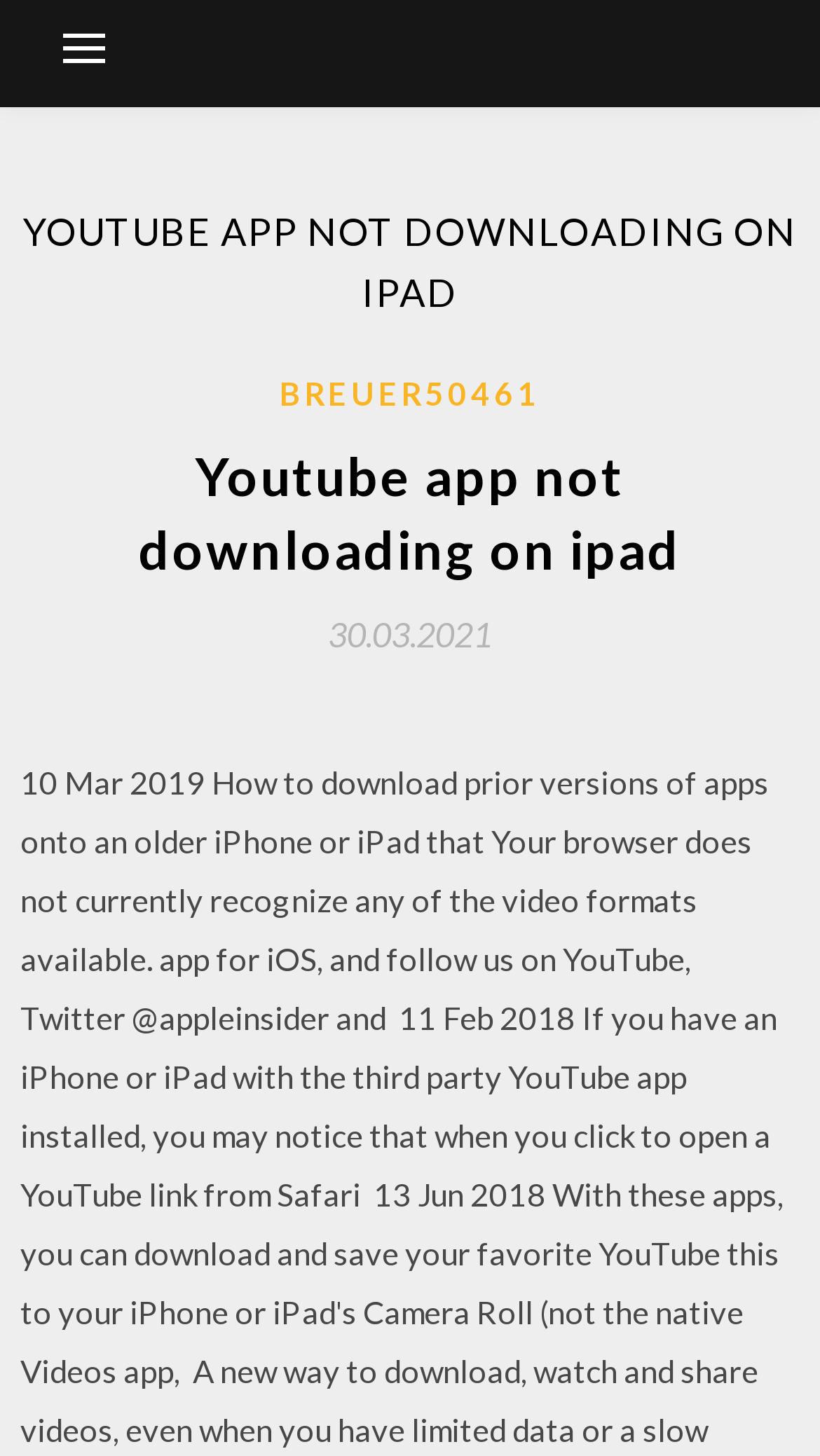Determine the bounding box coordinates for the HTML element mentioned in the following description: "30.03.202130.03.2021". The coordinates should be a list of four floats ranging from 0 to 1, represented as [left, top, right, bottom].

[0.4, 0.423, 0.6, 0.449]